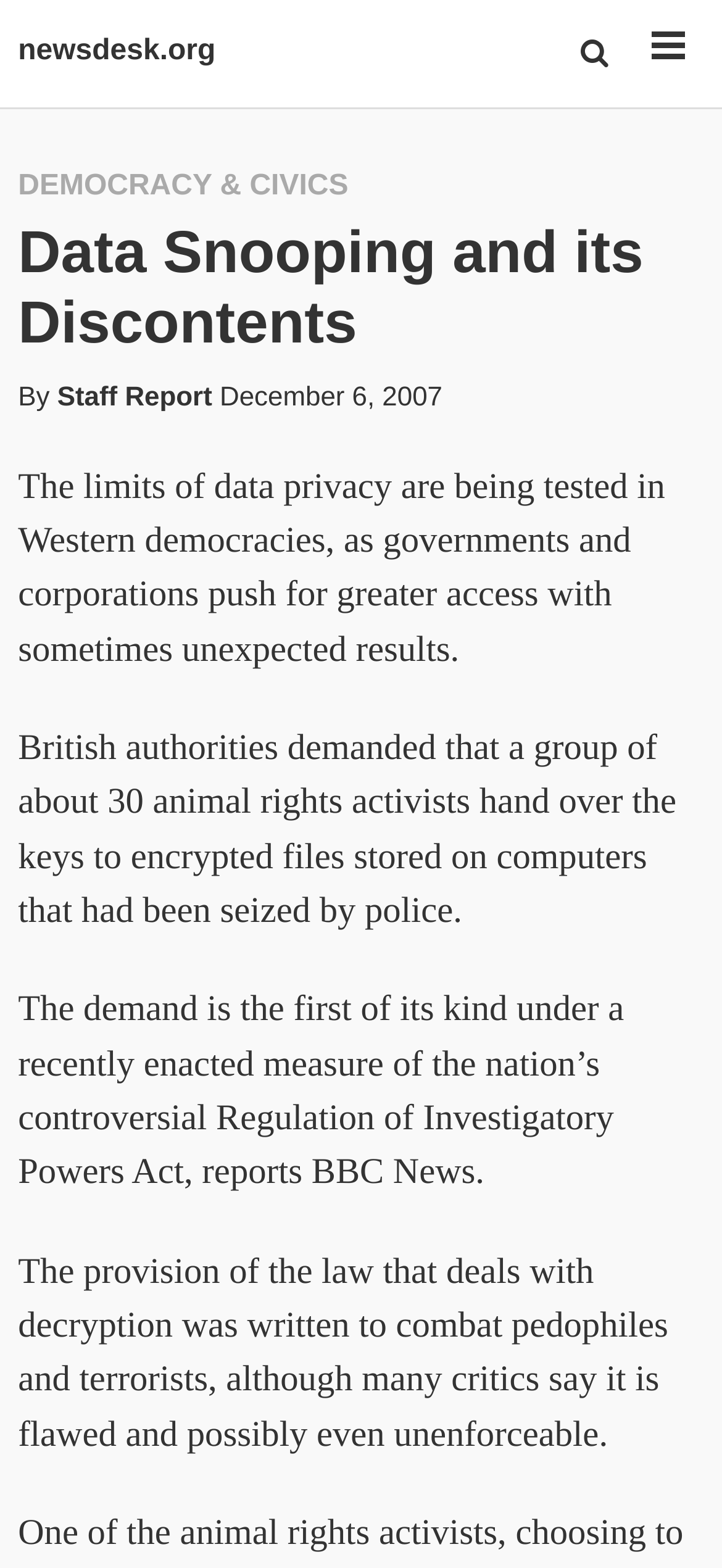What is the topic of the article?
Based on the visual content, answer with a single word or a brief phrase.

Data privacy